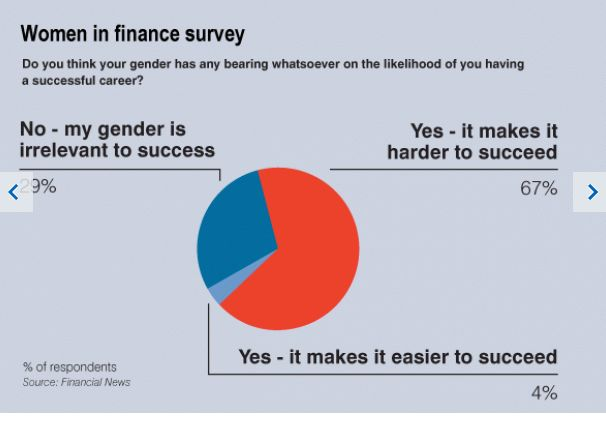What is the title of the chart?
Please answer the question with a detailed response using the information from the screenshot.

The title of the chart is 'Women in Finance Survey', which indicates the context of the survey and its focus on women's perceptions of gender-related barriers to career success in the finance industry.